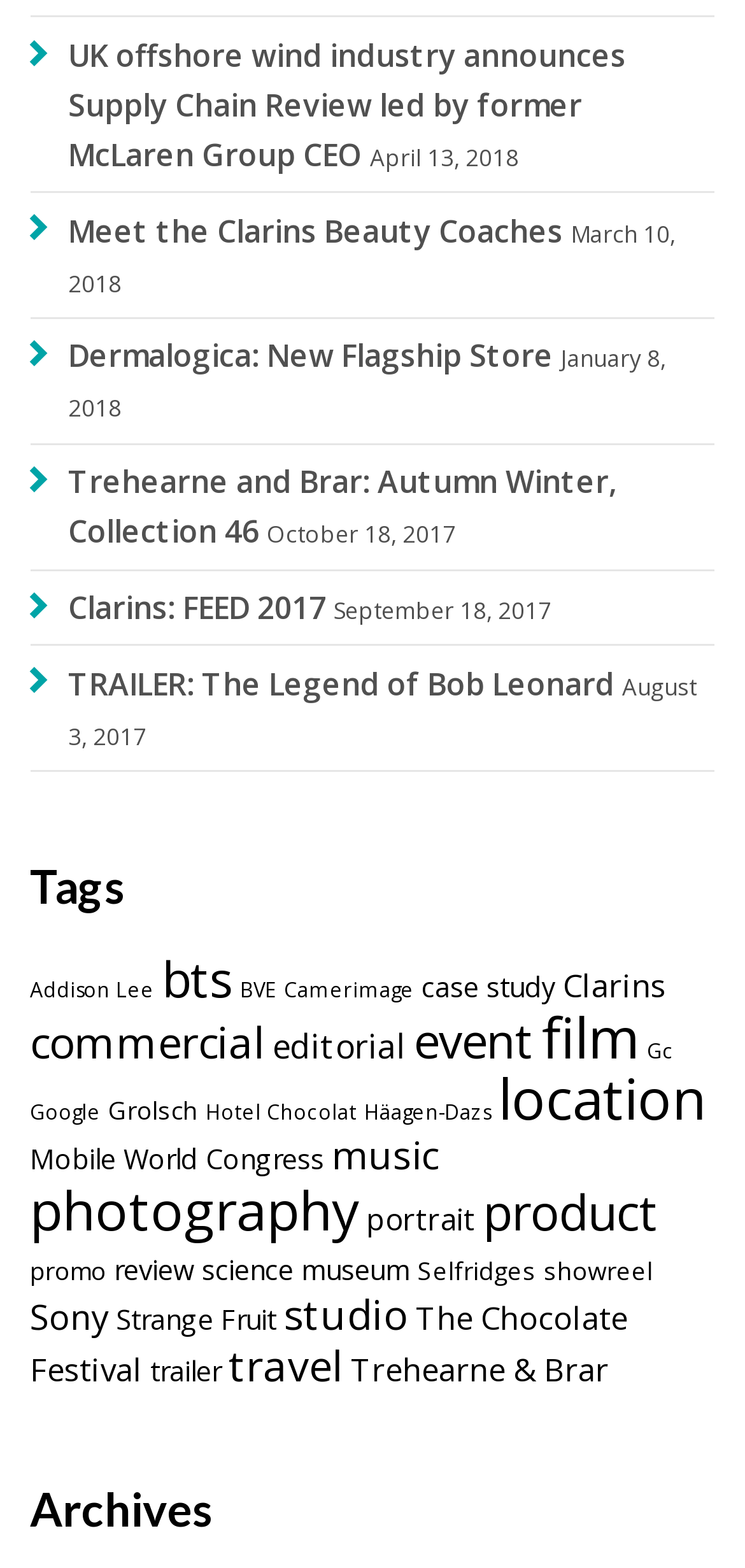Please respond to the question with a concise word or phrase:
How many items are categorized under 'film'?

65